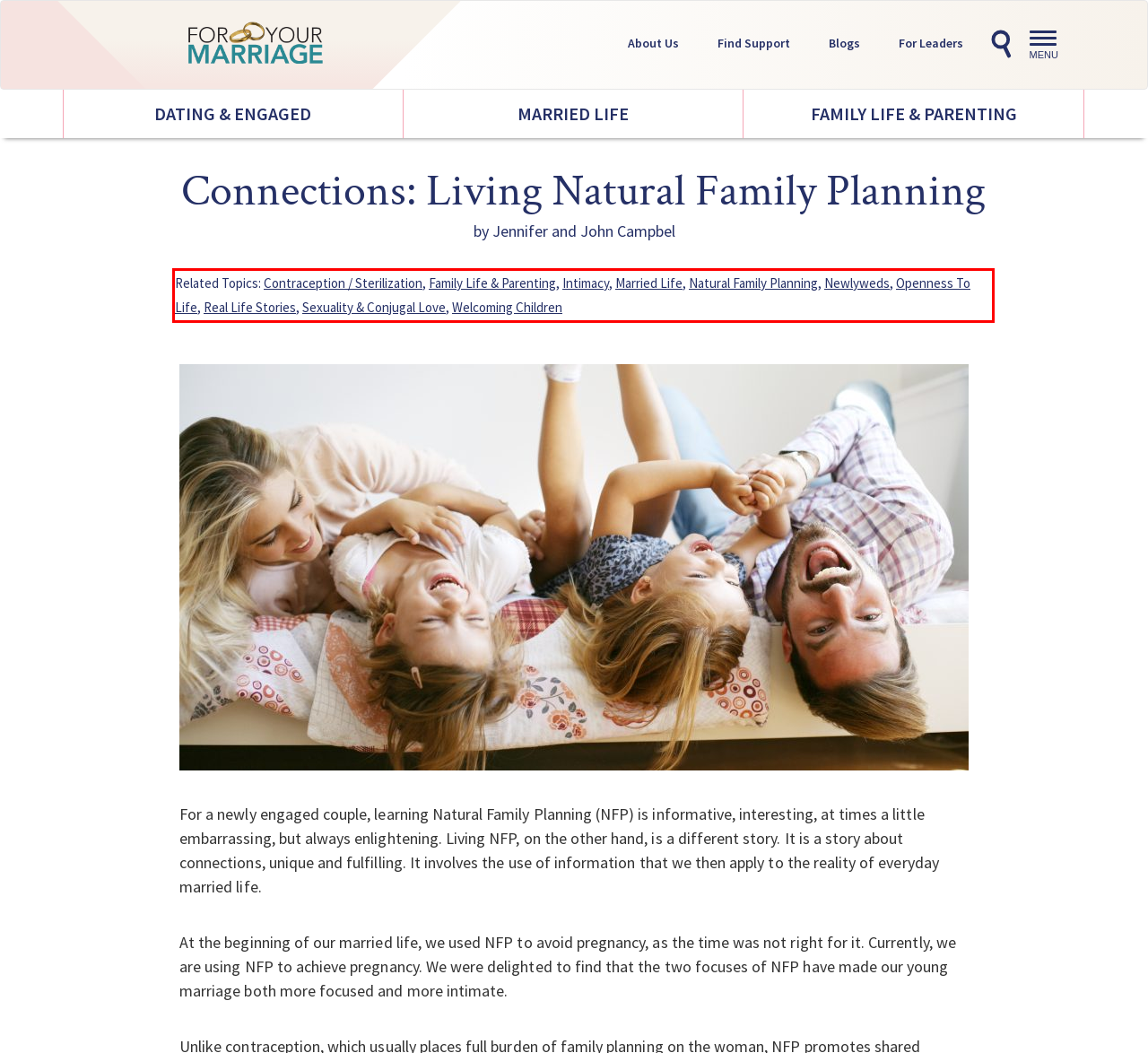Using the provided screenshot of a webpage, recognize the text inside the red rectangle bounding box by performing OCR.

Related Topics: Contraception / Sterilization, Family Life & Parenting, Intimacy, Married Life, Natural Family Planning, Newlyweds, Openness To Life, Real Life Stories, Sexuality & Conjugal Love, Welcoming Children